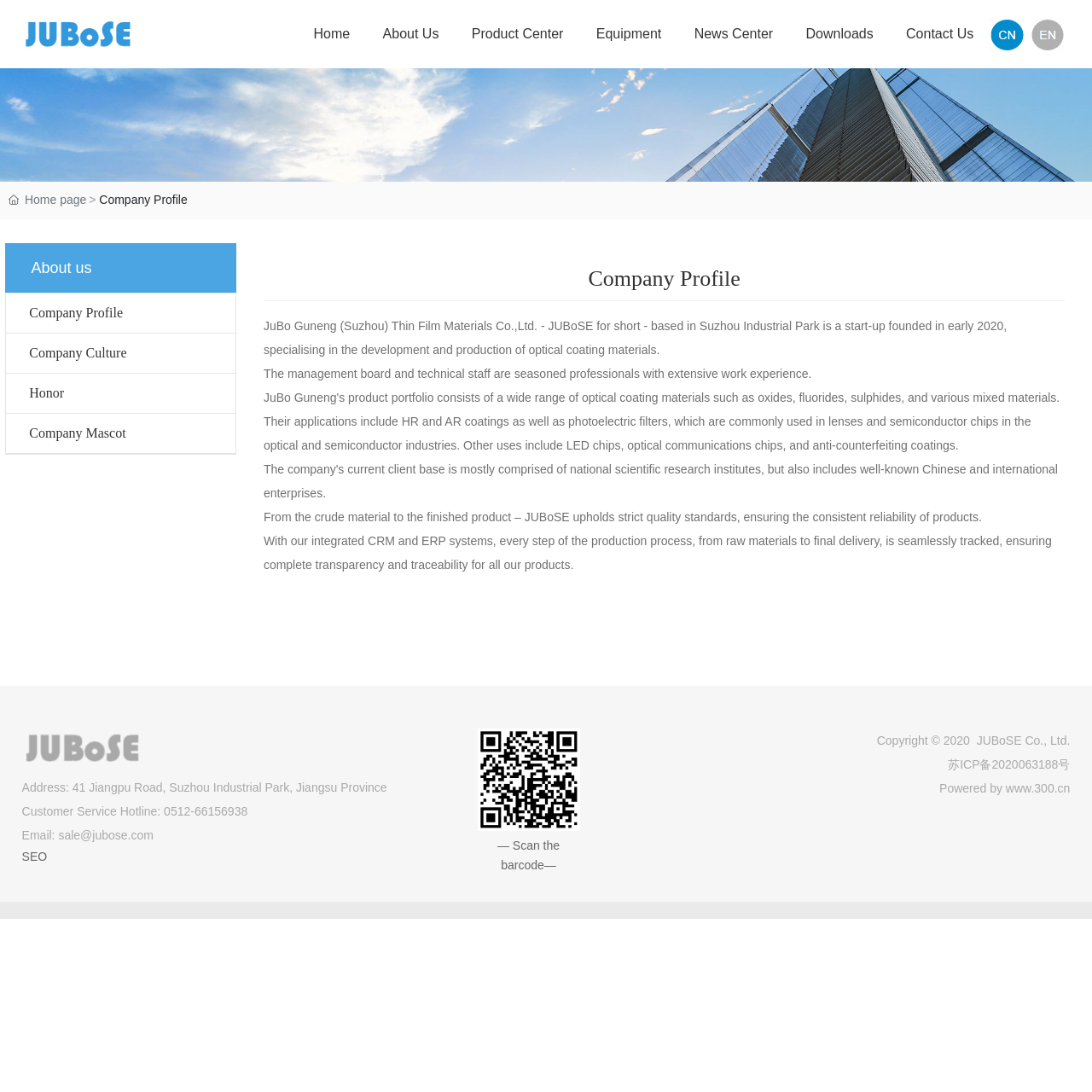Determine the bounding box coordinates of the element that should be clicked to execute the following command: "View Company Profile".

[0.027, 0.279, 0.113, 0.293]